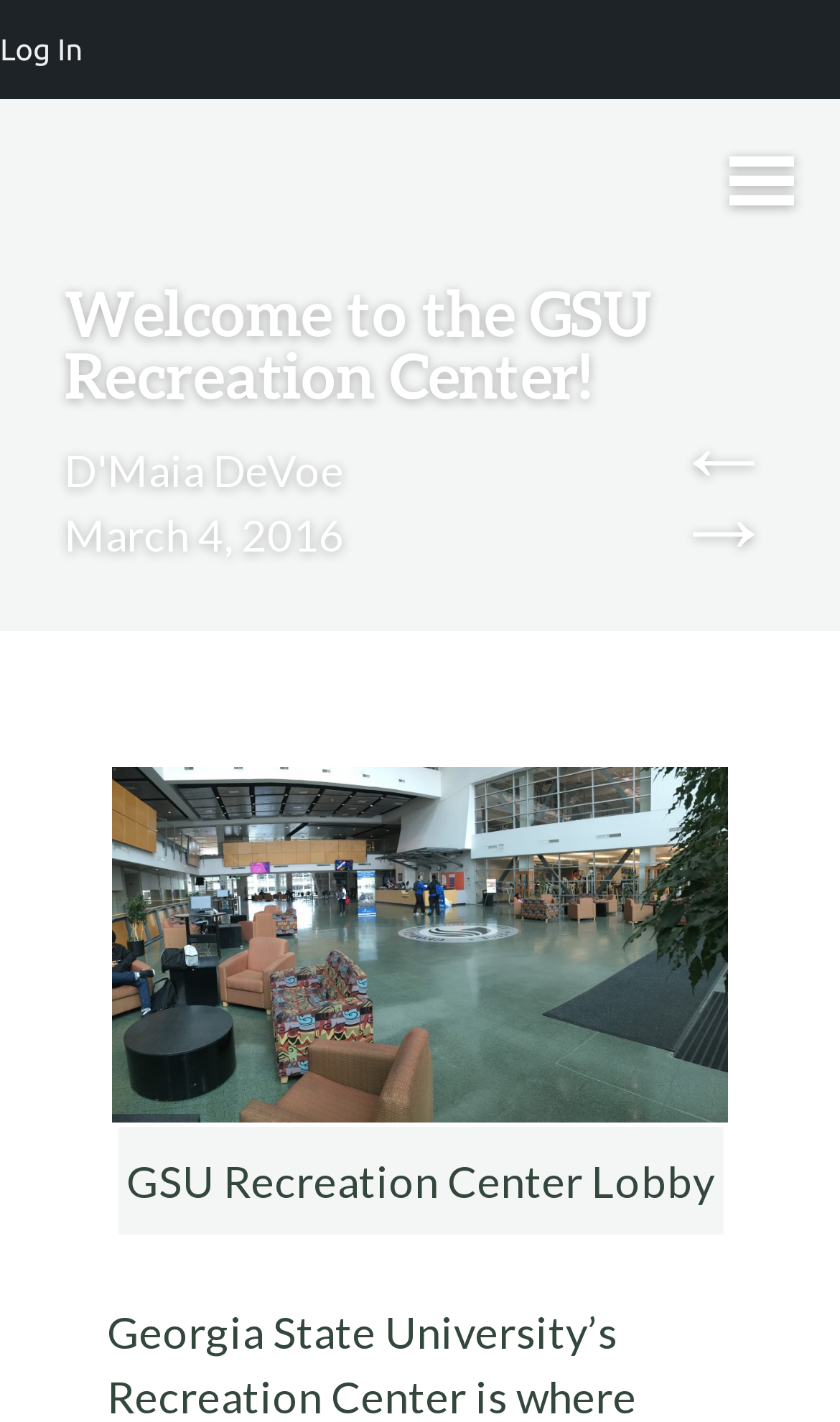Please identify the primary heading on the webpage and return its text.

Welcome to the GSU Recreation Center!